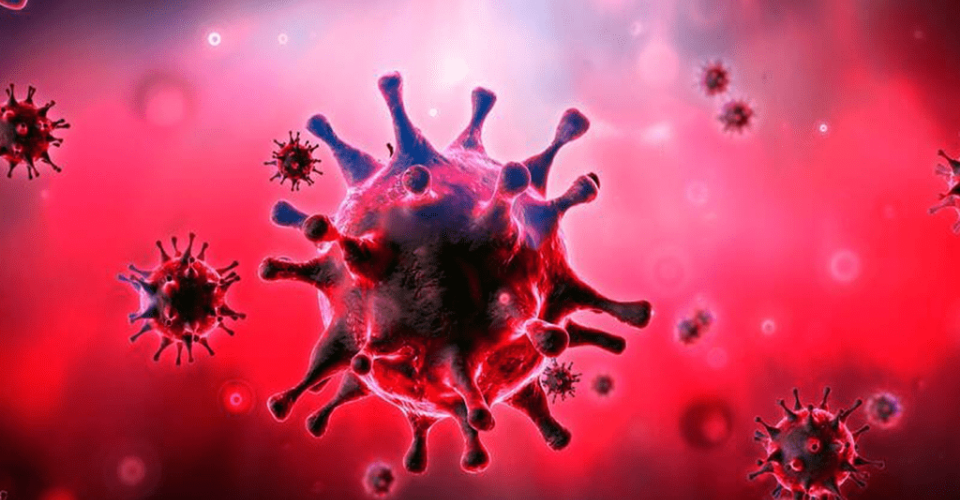Describe in detail everything you see in the image.

The image depicts a stylized representation of viral particles, specifically resembling coronaviruses, characterized by their distinctive spiky surface proteins. The vibrant red background enhances the dramatic effect, suggesting a biological or medical context, particularly relevant to discussions surrounding healthcare and viral infections. This visual aligns with the overarching theme of healthcare and public interest concerns, as highlighted in an article discussing a recent contract disagreement that could impact healthcare access for thousands of families in the Mid-South. The image evokes a sense of urgency and the importance of healthcare discussions in light of ongoing global health challenges.